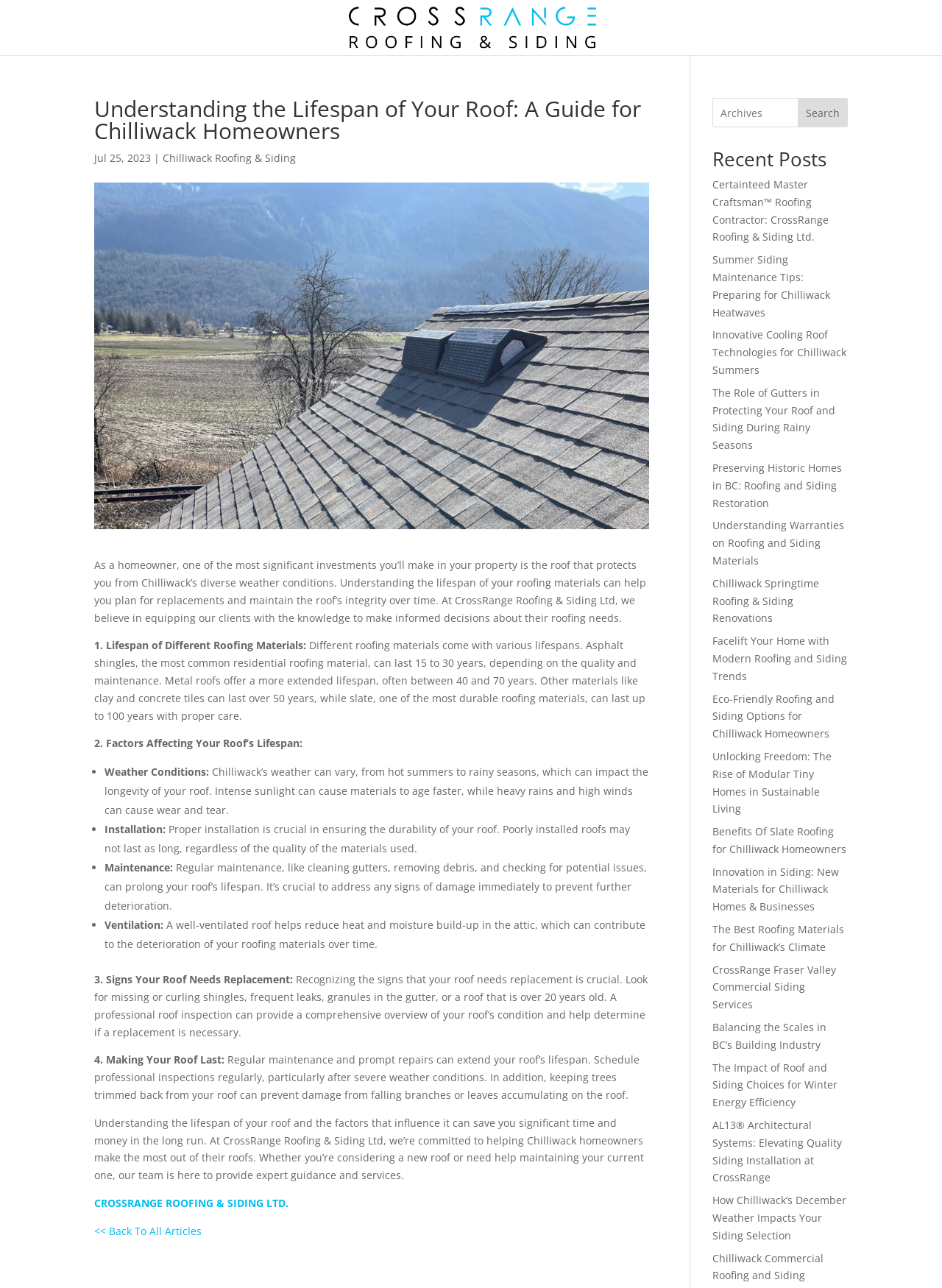What is the main topic of this webpage?
Make sure to answer the question with a detailed and comprehensive explanation.

Based on the content of the webpage, it appears to be discussing the lifespan of different roofing materials, factors affecting a roof's lifespan, signs of needing replacement, and maintenance tips. The webpage is focused on providing information to homeowners in Chilliwack about their roofs.